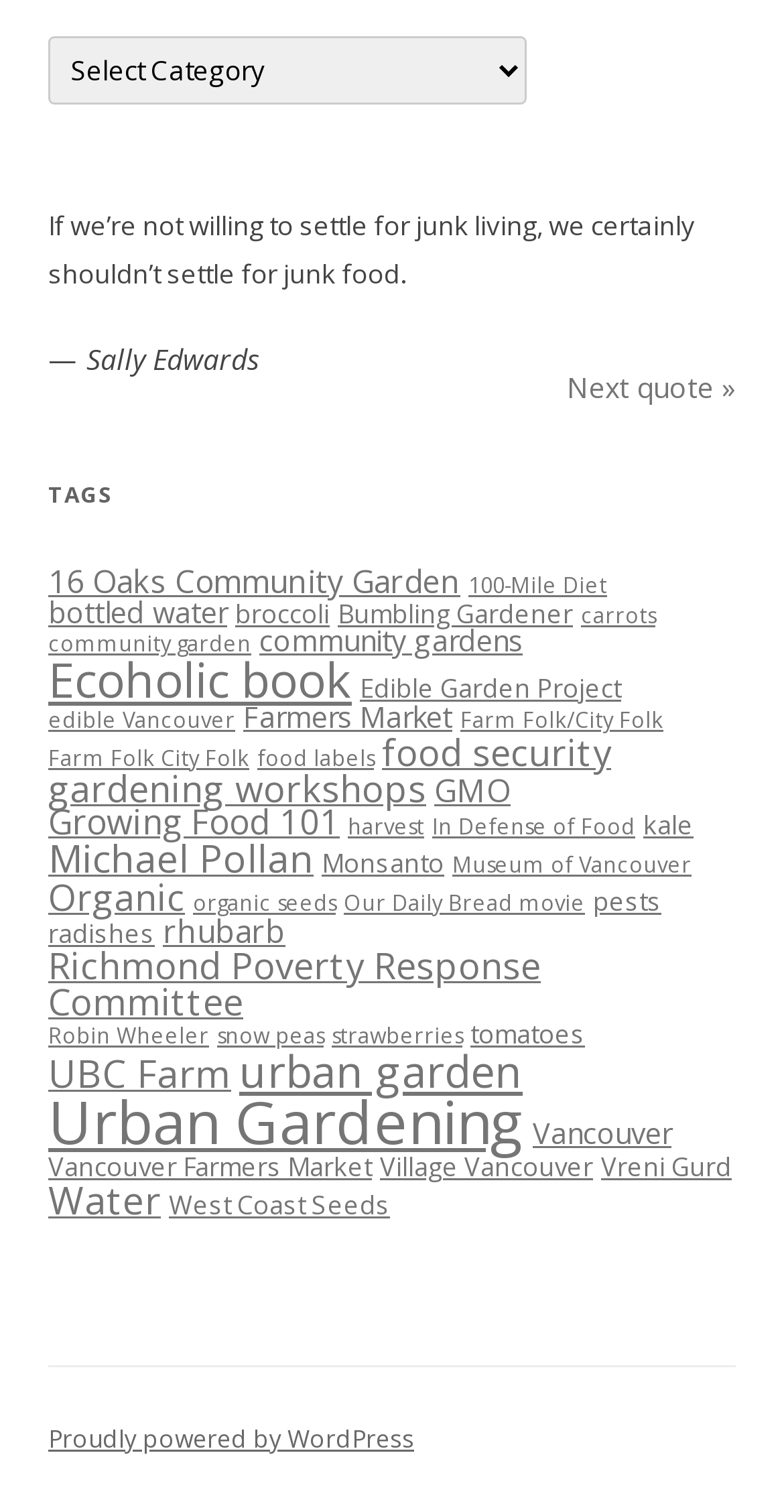What is the quote about?
Using the visual information, respond with a single word or phrase.

junk food